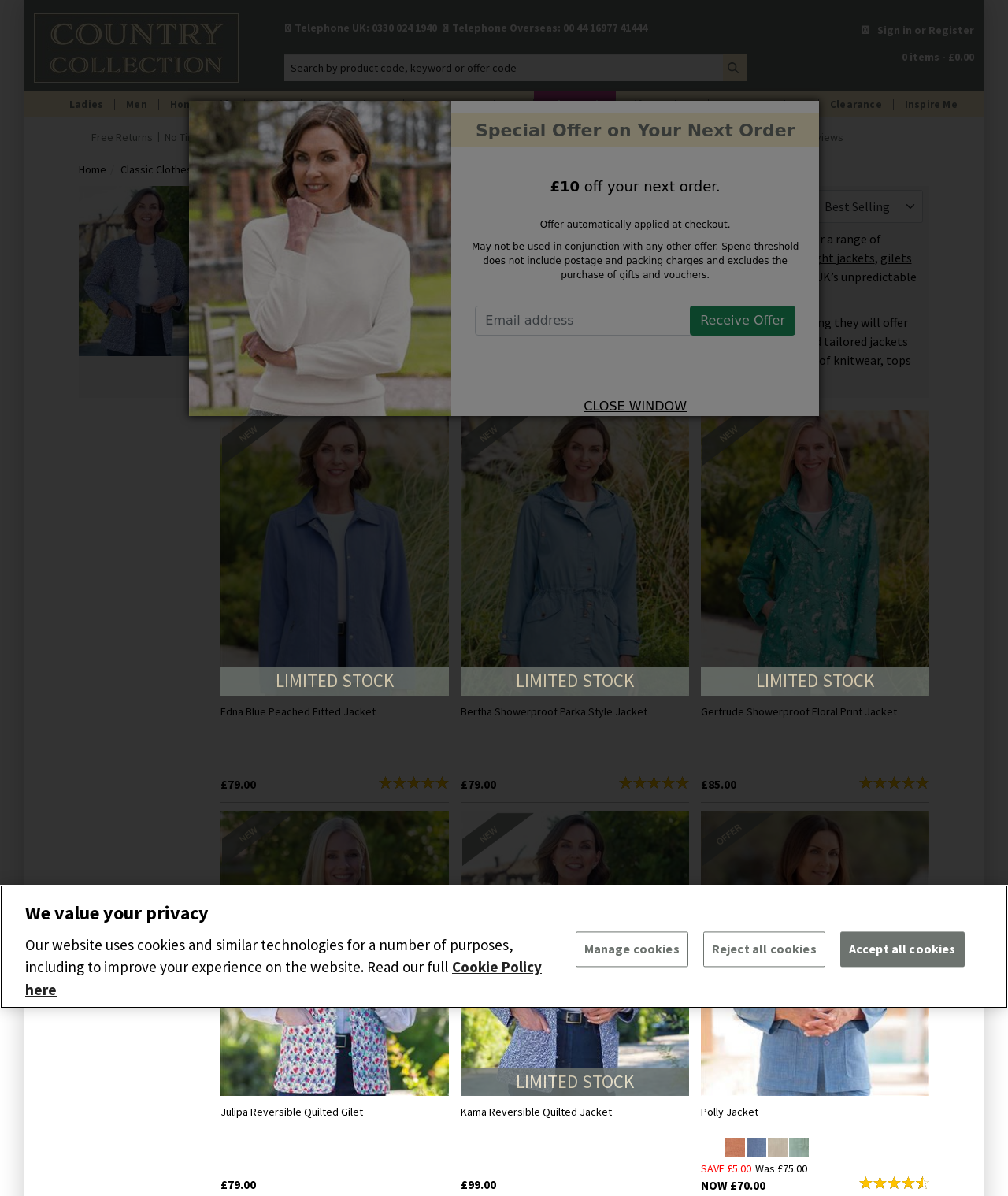Based on the image, give a detailed response to the question: What is the company's guarantee policy?

The company offers a No Time Limit Guarantee, which means that if an issue arises with the quality of the product at any time during its lifetime, customers can return it for an exchange or immediate refund in full.